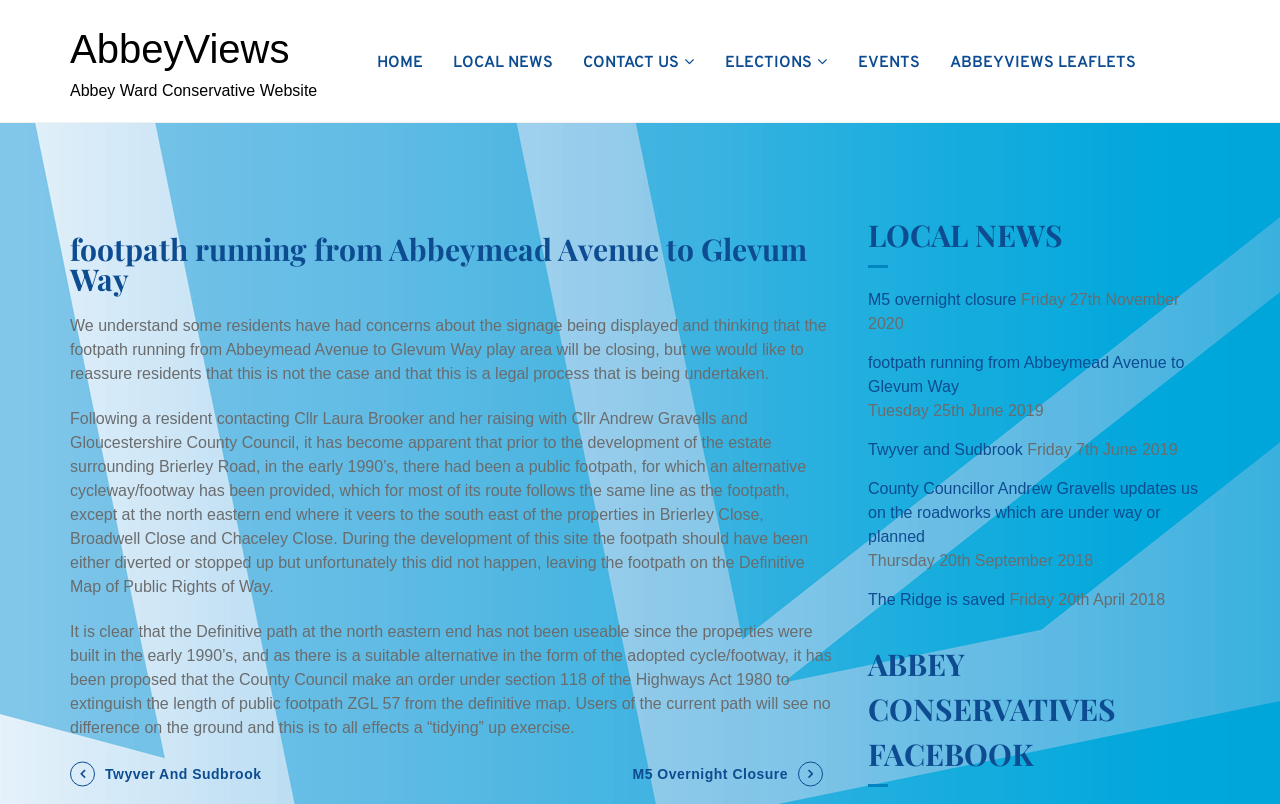Please identify the bounding box coordinates of the element I need to click to follow this instruction: "View AbbeyViews LEAFLETS".

[0.742, 0.05, 0.888, 0.101]